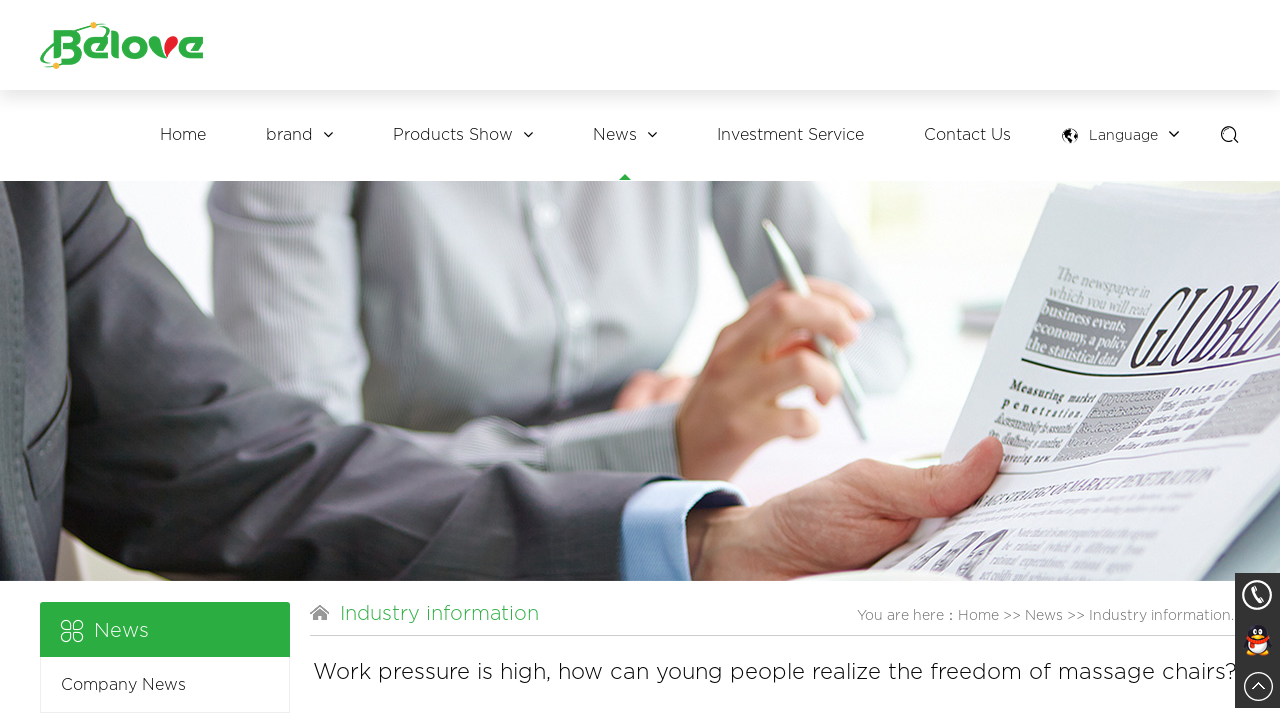Explain the webpage in detail, including its primary components.

This webpage appears to be a news article or blog post discussing the topic of work pressure and the benefits of massage chairs for young people. At the top left of the page, there is a logo and a link to the company "Bella(gz) Intelligent Information Technology Co., Ltd." accompanied by an image. 

Below the logo, there is a navigation menu with links to "Home", "Brand", "Products Show", "News", "Investment Service", and "Contact Us". The menu is positioned near the top of the page, spanning about half of the page's width.

On the right side of the page, near the top, there is a language selection option labeled "Language". 

The main content of the page is divided into two sections. The left section has a heading "News" and a list of news articles or links, including "Company News" and "Industry information". The right section has a heading "Industry information" and a main article titled "Work pressure is high, how can young people realize the freedom of massage chairs?". 

There are two images on the page, one located at the bottom right corner, and the other is a smaller image within the main article. There is also a link at the bottom right corner of the page, but its purpose is unclear.

In terms of layout, the page has a clear structure with a navigation menu at the top, a language selection option on the right, and the main content divided into two sections. The use of headings and links helps to organize the content and make it easy to navigate.